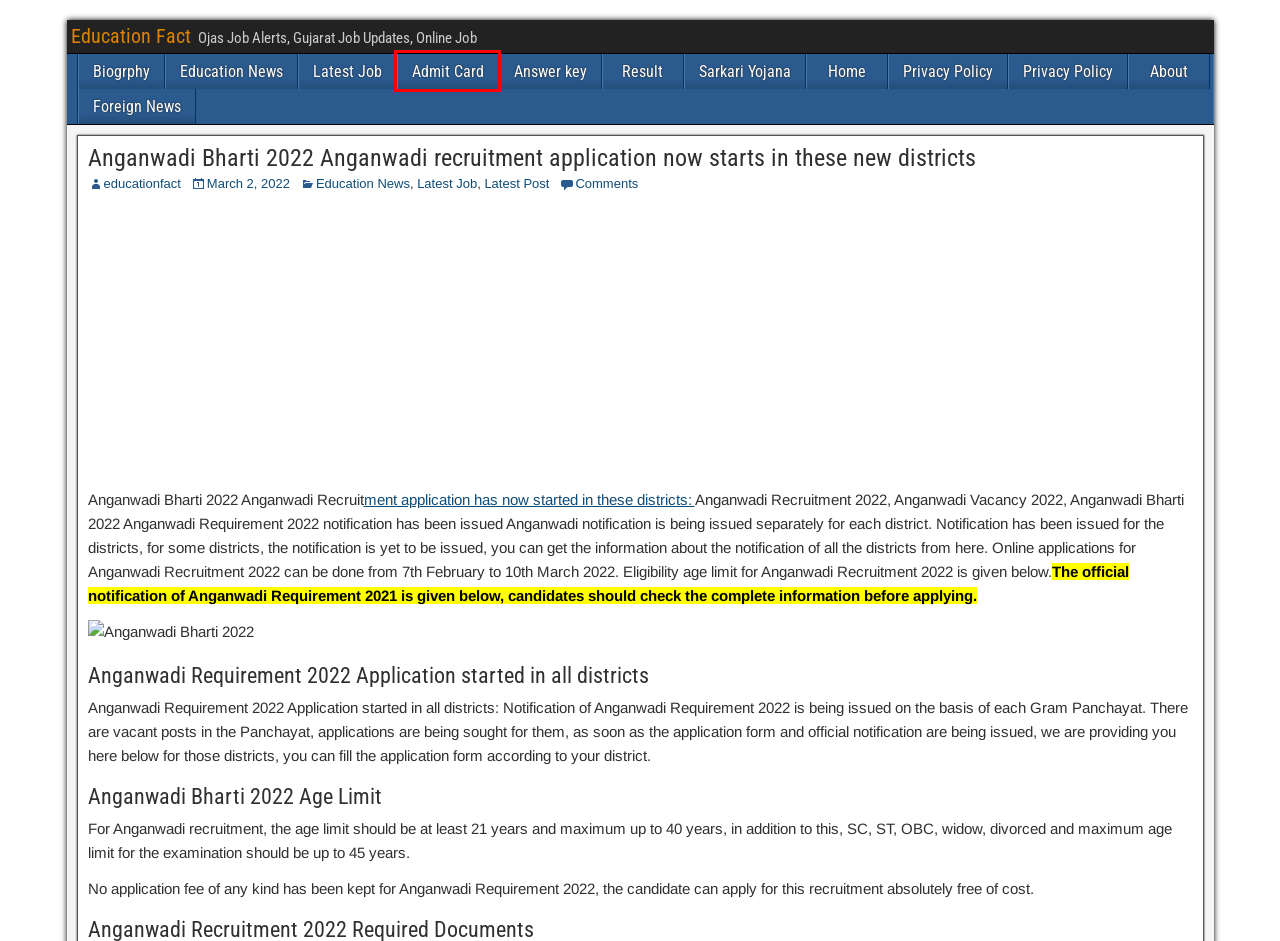Given a screenshot of a webpage with a red bounding box around an element, choose the most appropriate webpage description for the new page displayed after clicking the element within the bounding box. Here are the candidates:
A. Admit Card Archives - Education Fact
B. Education News Archives - Education Fact
C. About - Education Fact
D. Latest Post Archives - Education Fact
E. Answer key Archives - Education Fact
F. Education Fact - Ojas Job Alerts, Gujarat Job Updates, Online Job
G. Privacy Policy - Education Fact
H. Sarkari Yojana Archives - Education Fact

A